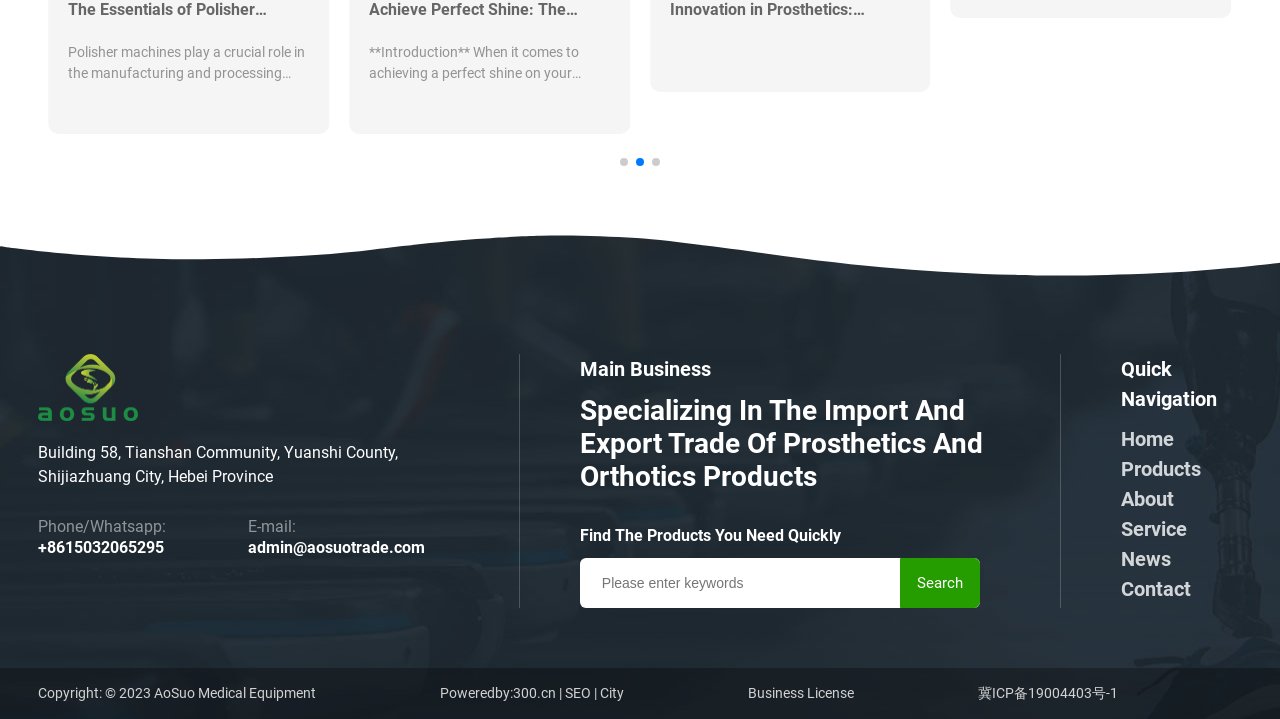Determine the bounding box coordinates of the clickable element to achieve the following action: 'Contact us'. Provide the coordinates as four float values between 0 and 1, formatted as [left, top, right, bottom].

[0.876, 0.798, 0.97, 0.84]